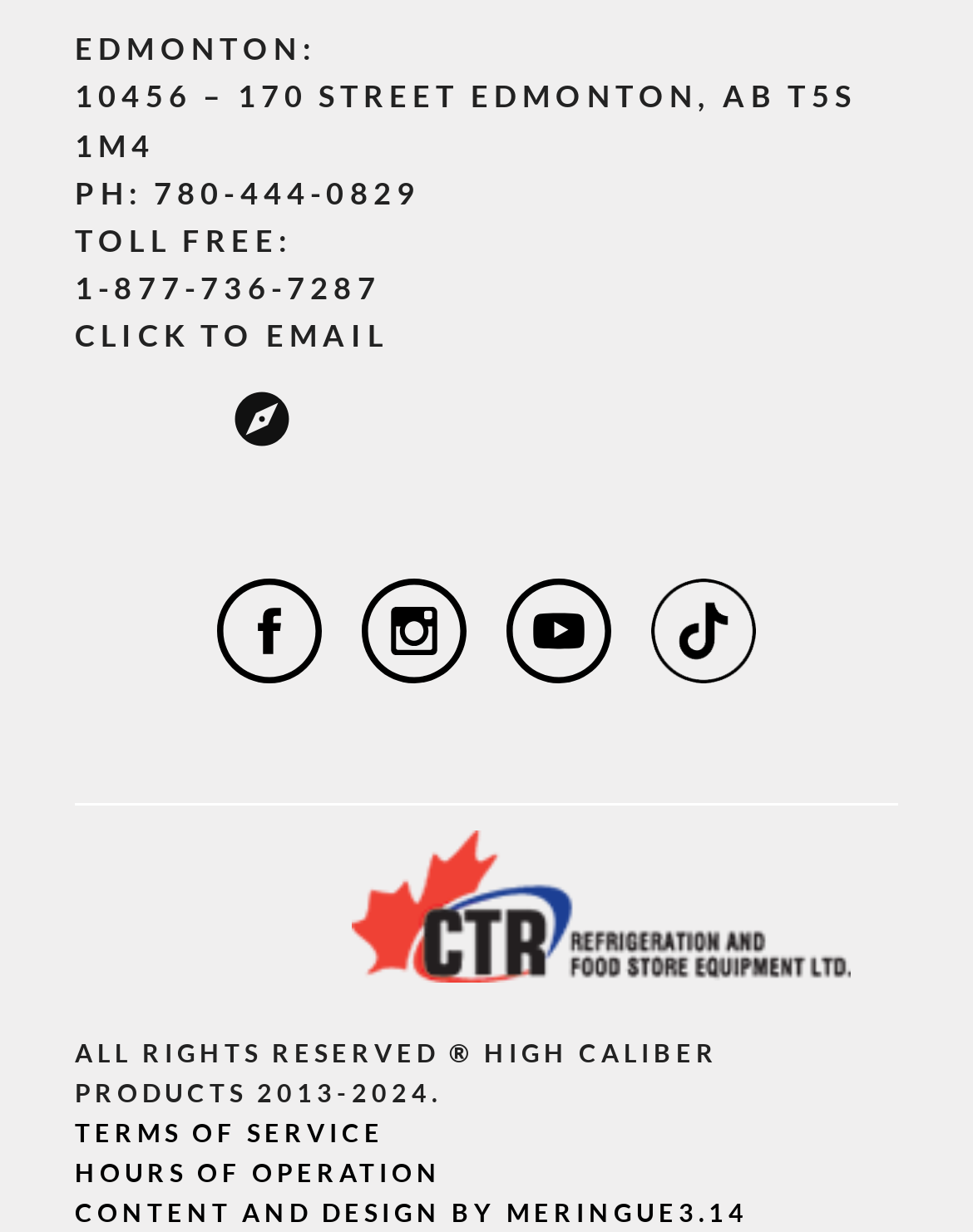How many social link icons are there?
Please provide a single word or phrase as the answer based on the screenshot.

1